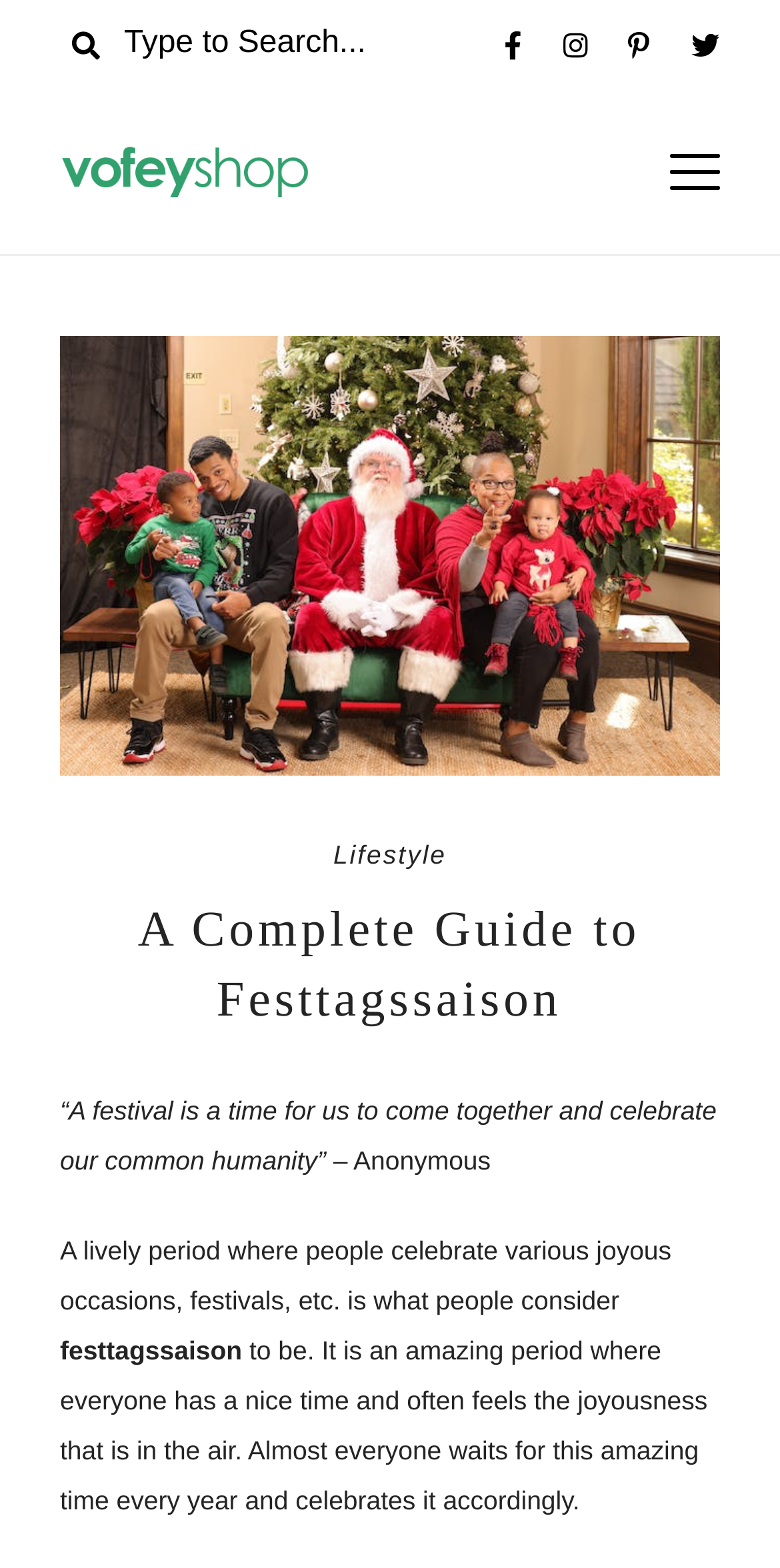Specify the bounding box coordinates (top-left x, top-left y, bottom-right x, bottom-right y) of the UI element in the screenshot that matches this description: Twitter

[0.886, 0.018, 0.923, 0.038]